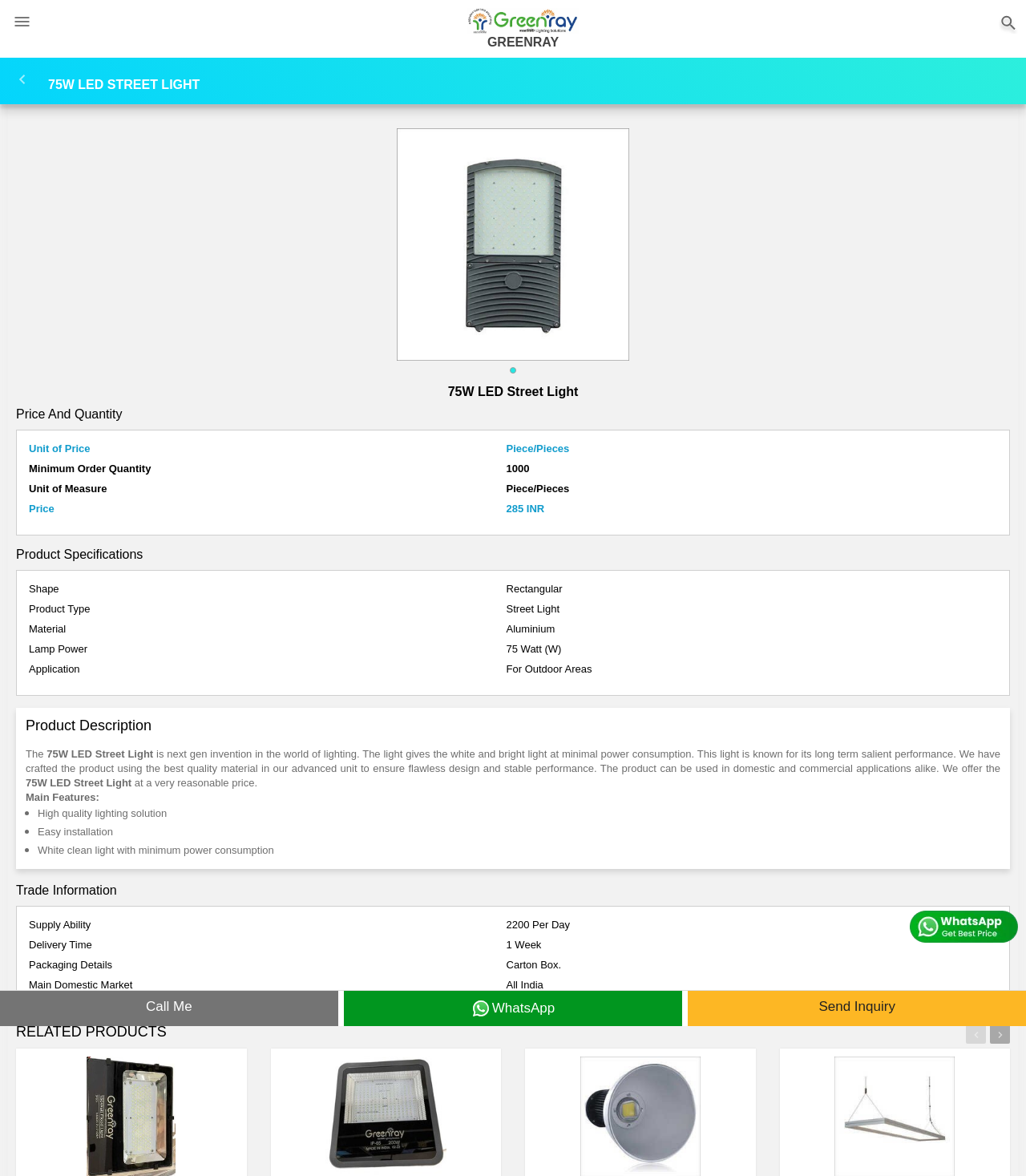What is the material of the 75W LED Street Light?
Using the information from the image, answer the question thoroughly.

I found the material of the 75W LED Street Light by looking at the 'Product Specifications' section on the webpage. The material is listed as 'Aluminium'.